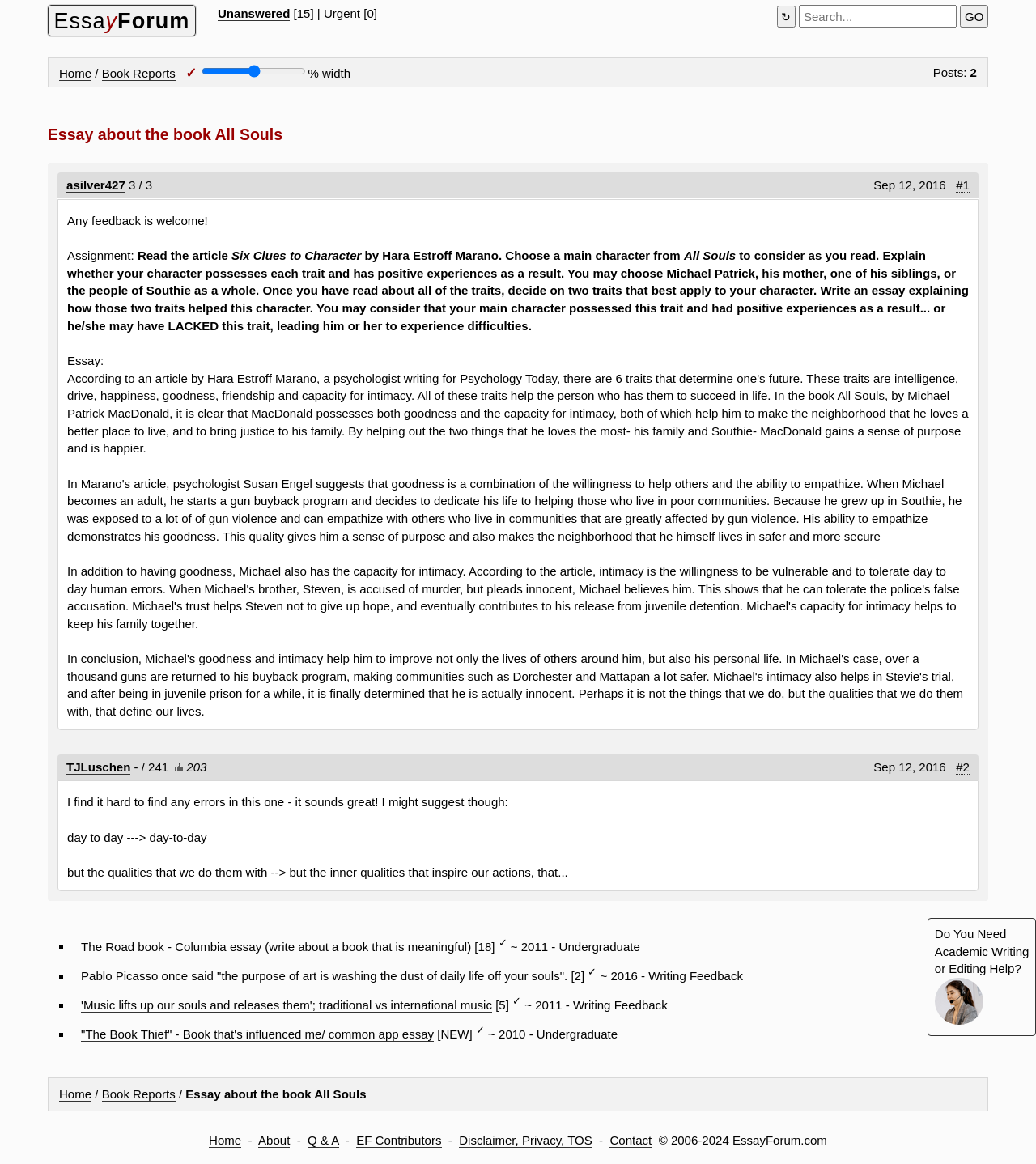What is the username of the person who wrote the first essay?
Please provide a comprehensive answer based on the visual information in the image.

The username 'asilver427' is mentioned in the first article, indicating that this person wrote the essay.